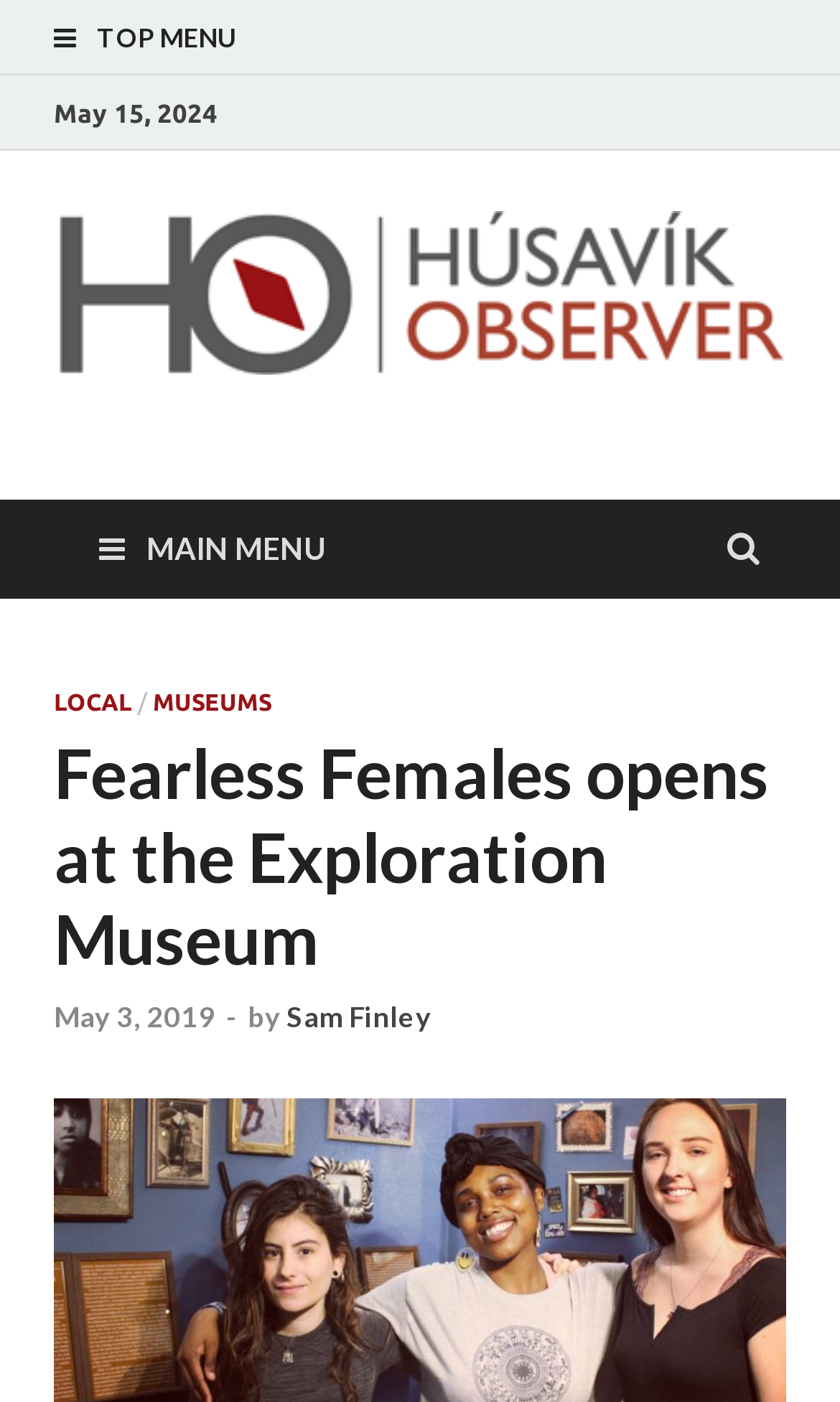Provide the bounding box coordinates of the HTML element this sentence describes: "Museums".

[0.182, 0.491, 0.323, 0.509]